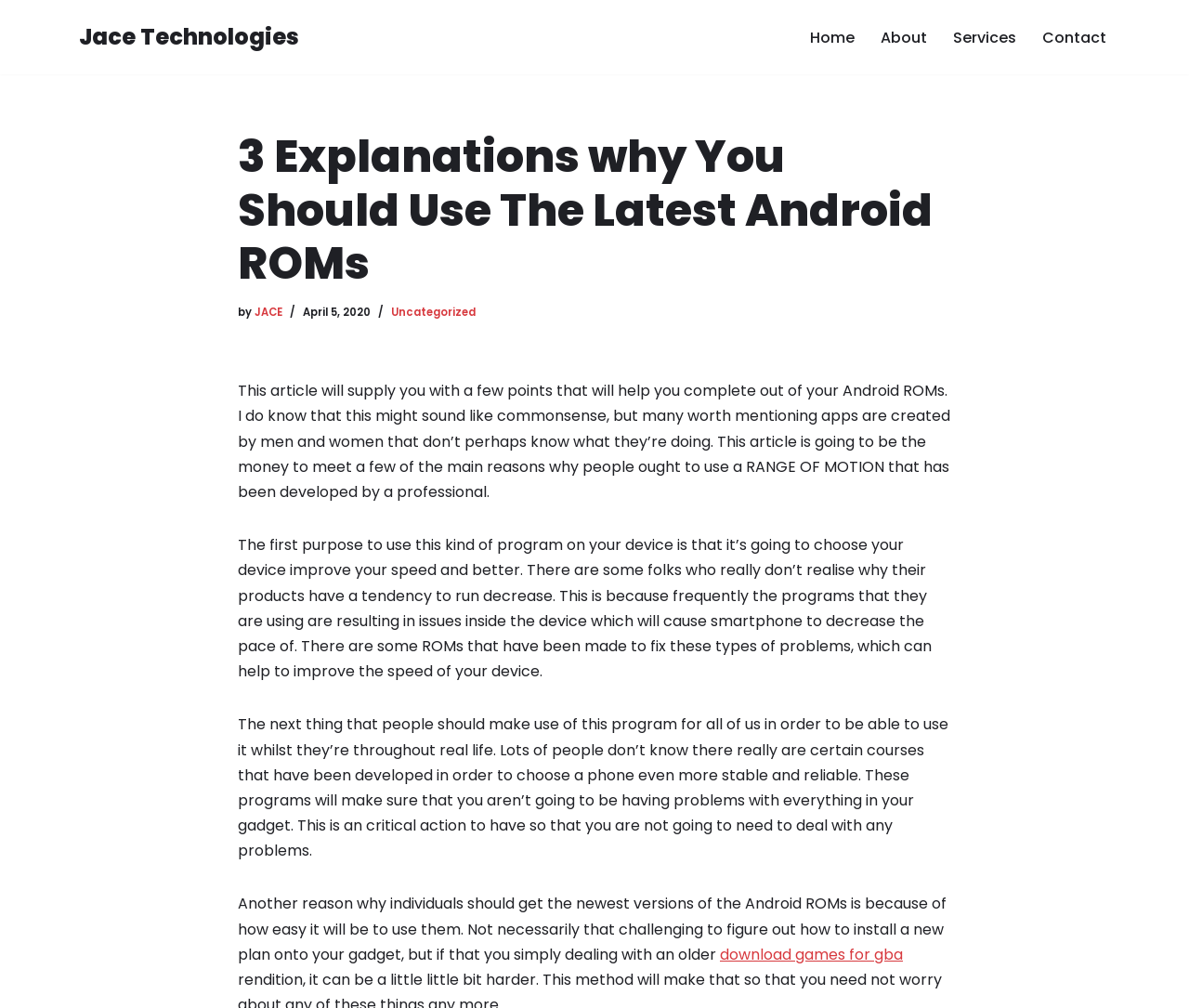Please find and report the bounding box coordinates of the element to click in order to perform the following action: "Click on the 'download games for gba' link". The coordinates should be expressed as four float numbers between 0 and 1, in the format [left, top, right, bottom].

[0.605, 0.936, 0.759, 0.957]